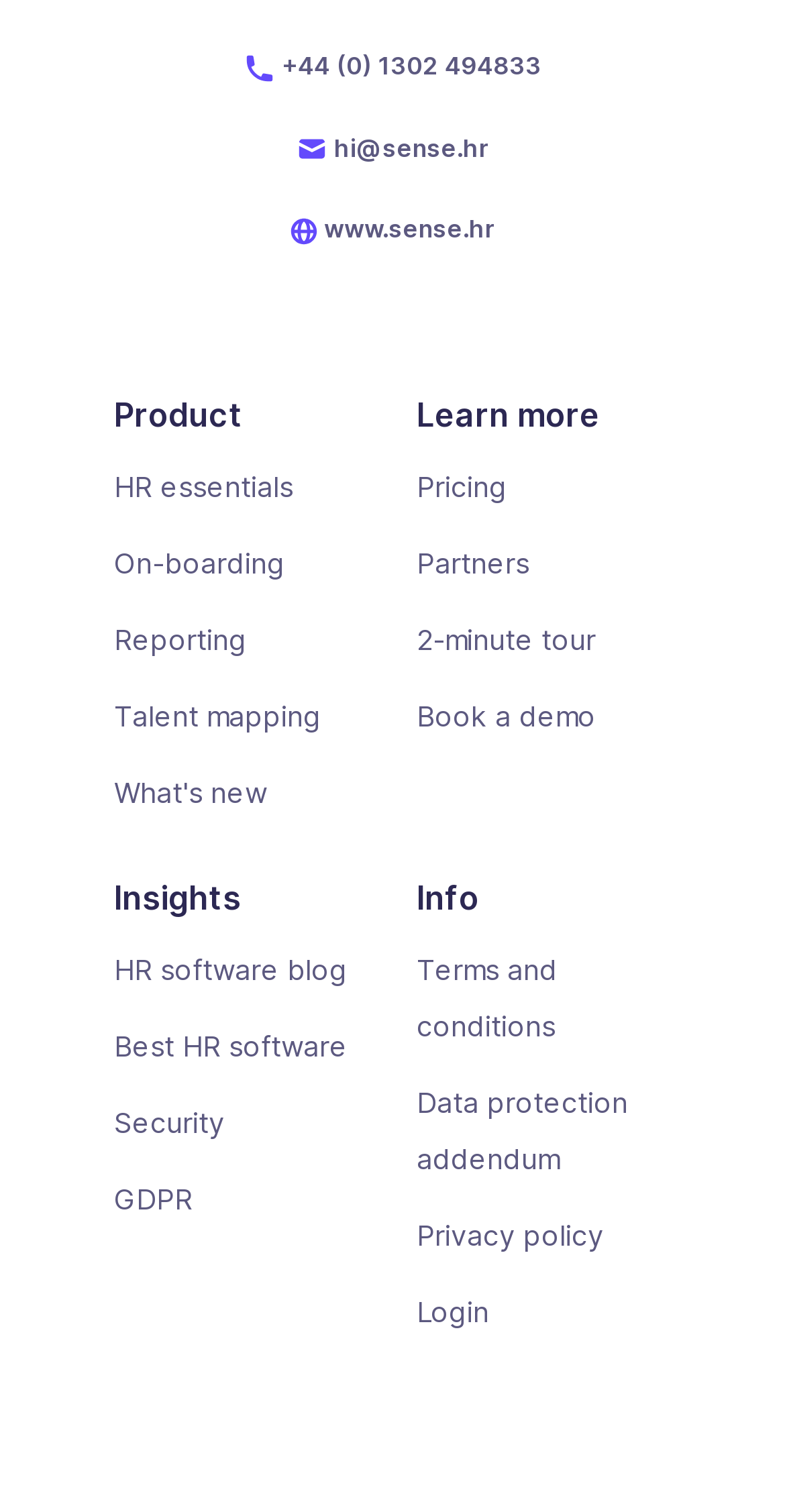Please identify the bounding box coordinates of the element that needs to be clicked to execute the following command: "View March 2019". Provide the bounding box using four float numbers between 0 and 1, formatted as [left, top, right, bottom].

None